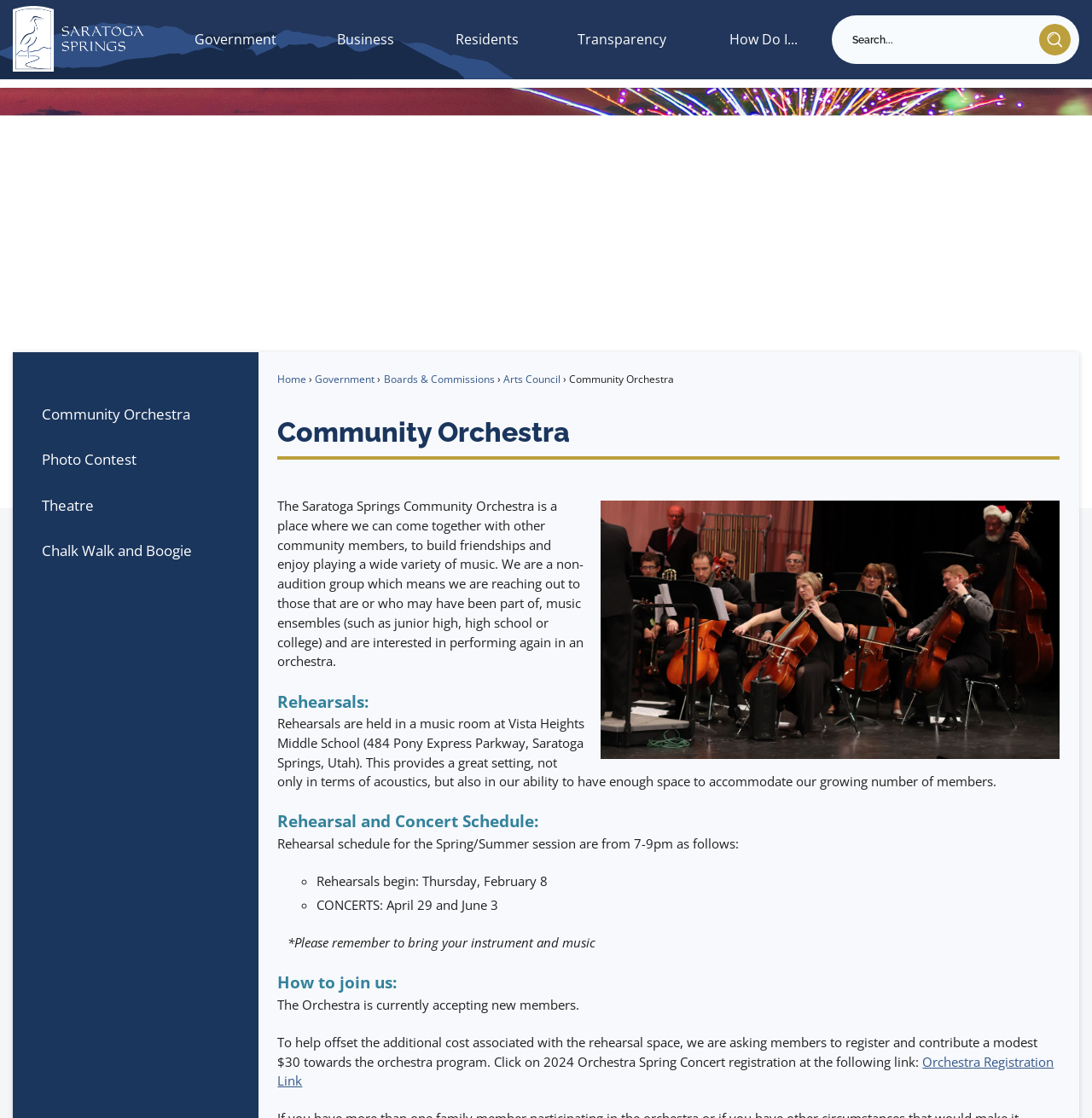Identify the bounding box coordinates of the clickable region to carry out the given instruction: "Click on Orchestra Registration Link".

[0.254, 0.942, 0.965, 0.974]